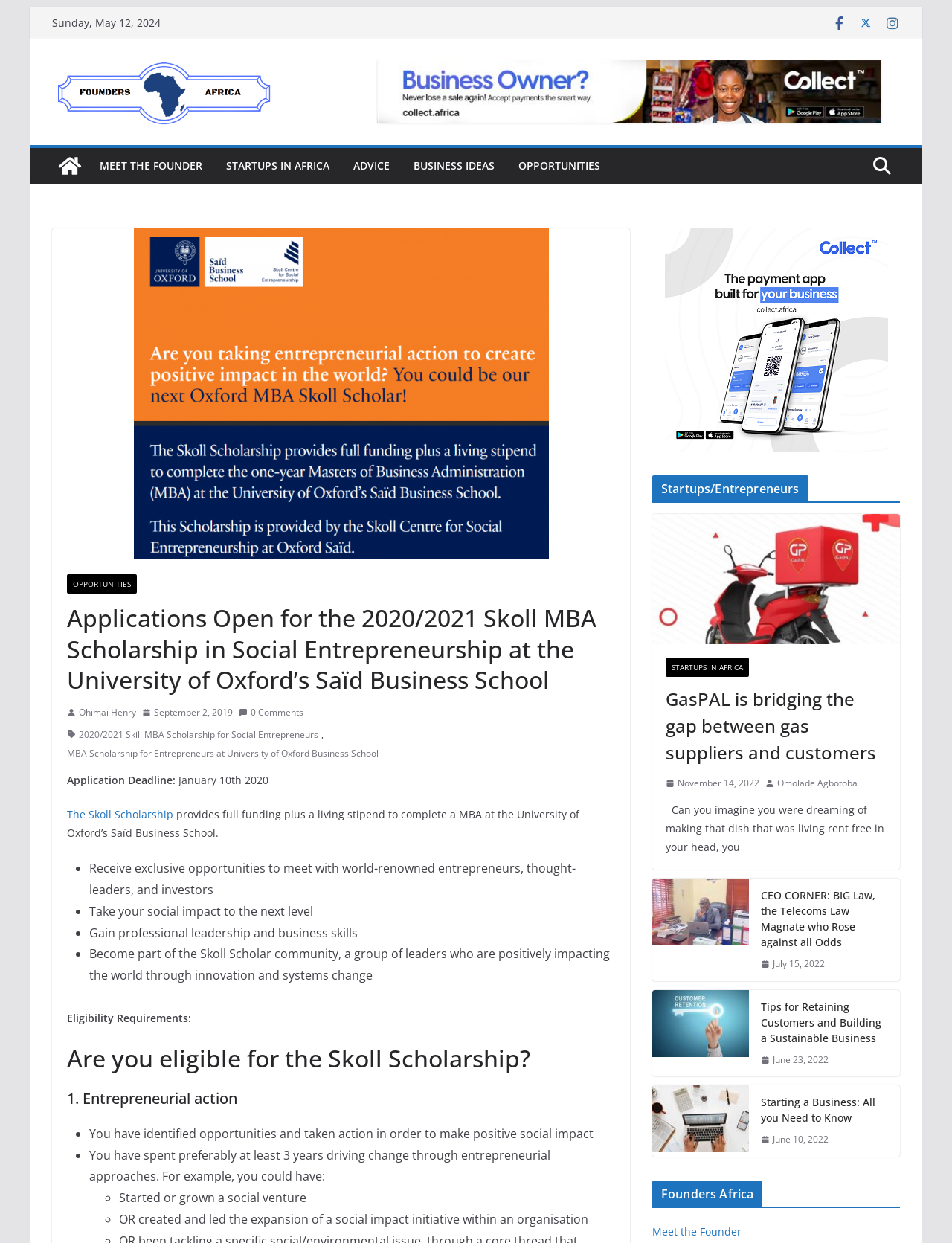Point out the bounding box coordinates of the section to click in order to follow this instruction: "Click on the 'CEO CORNER: BIG Law, the Telecoms Law Magnate who Rose against all Odds' link".

[0.685, 0.707, 0.787, 0.761]